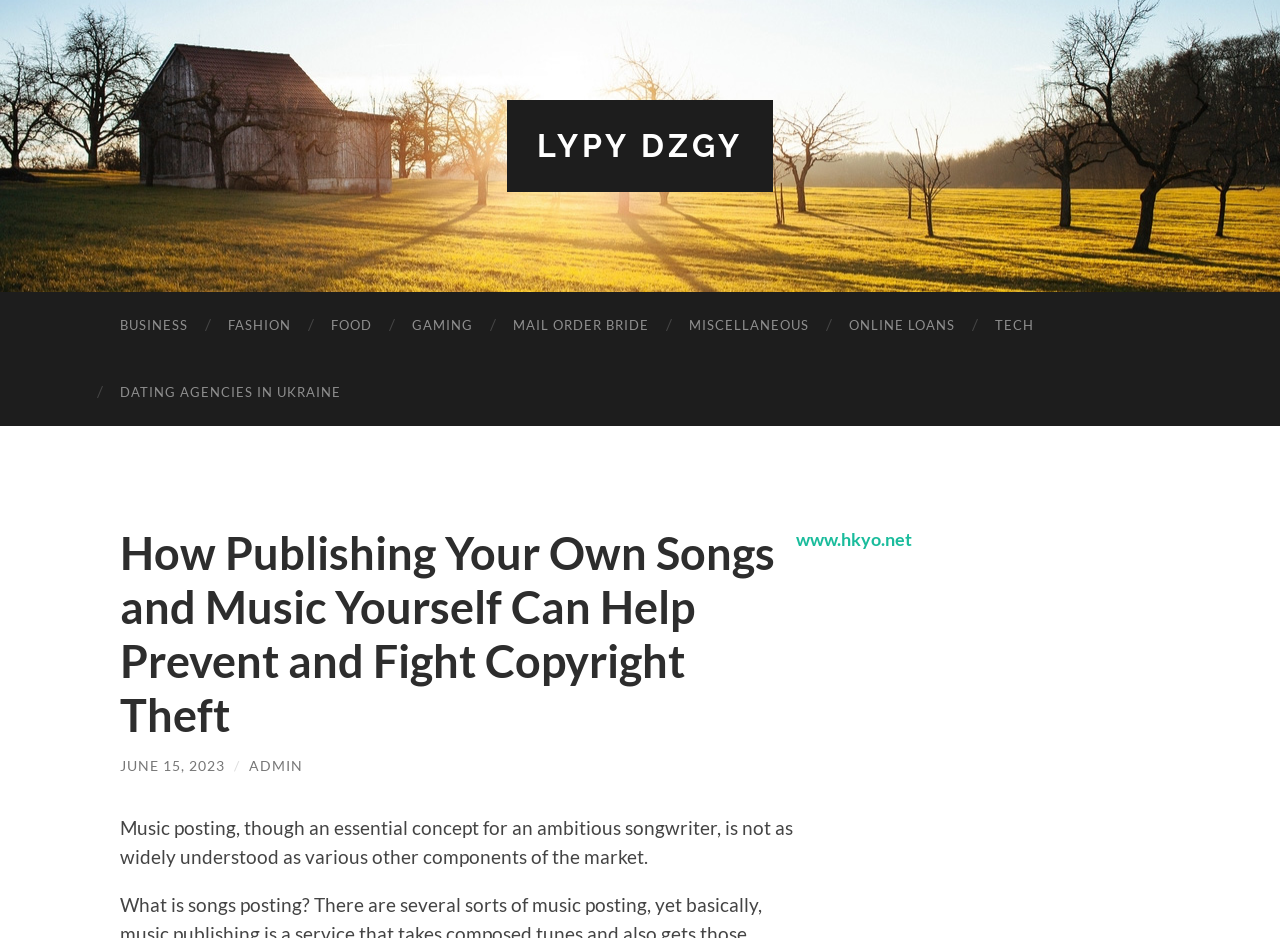Find the bounding box coordinates of the element to click in order to complete the given instruction: "Click on LYPY DZGY."

[0.42, 0.135, 0.58, 0.175]